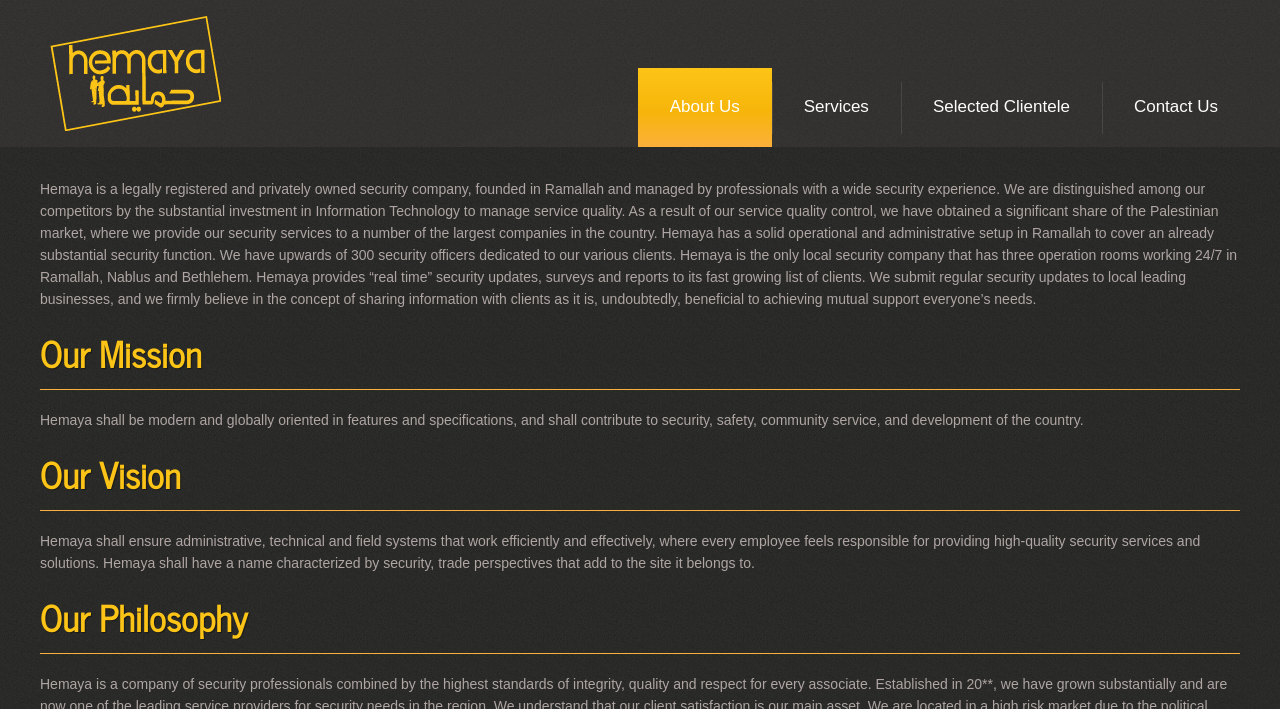What is Hemaya's mission?
Could you please answer the question thoroughly and with as much detail as possible?

The heading 'Our Mission' is followed by a StaticText element that states Hemaya's mission is to contribute to security, safety, community service, and development of the country.